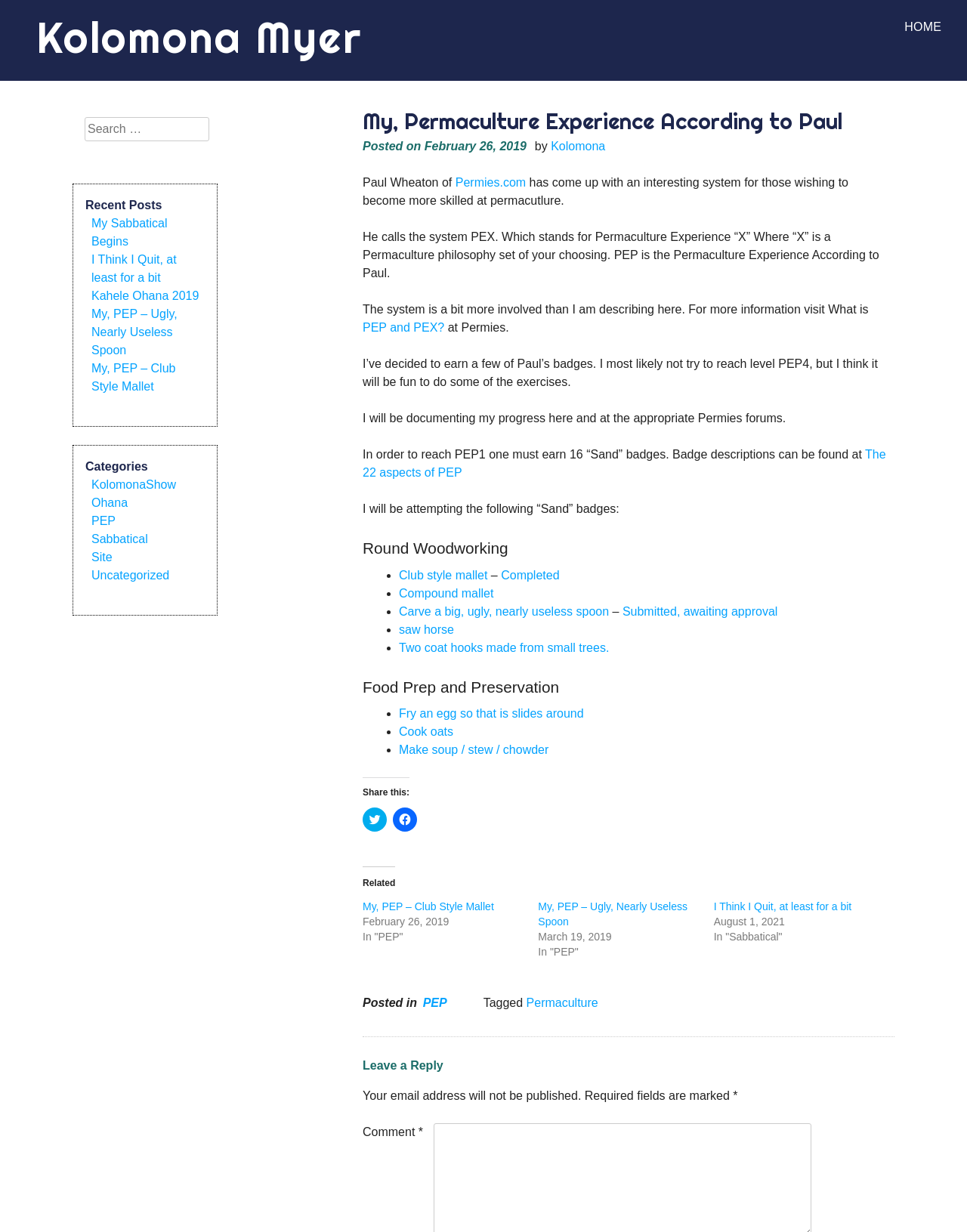Specify the bounding box coordinates of the area that needs to be clicked to achieve the following instruction: "Search for something".

[0.088, 0.095, 0.216, 0.115]